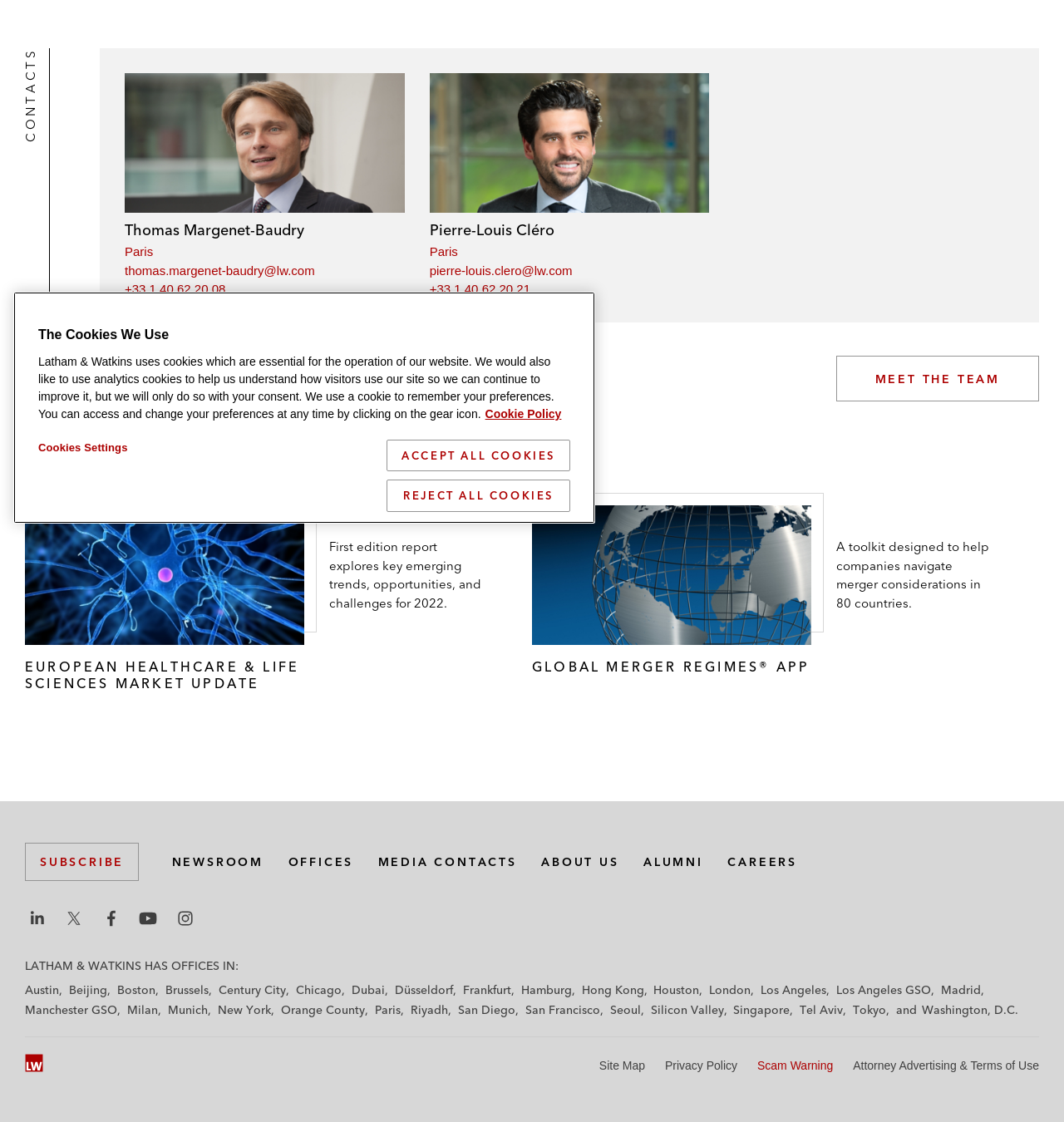Find the bounding box coordinates for the UI element that matches this description: "Twitter/X Latham & Watkins Twitter".

[0.058, 0.807, 0.082, 0.83]